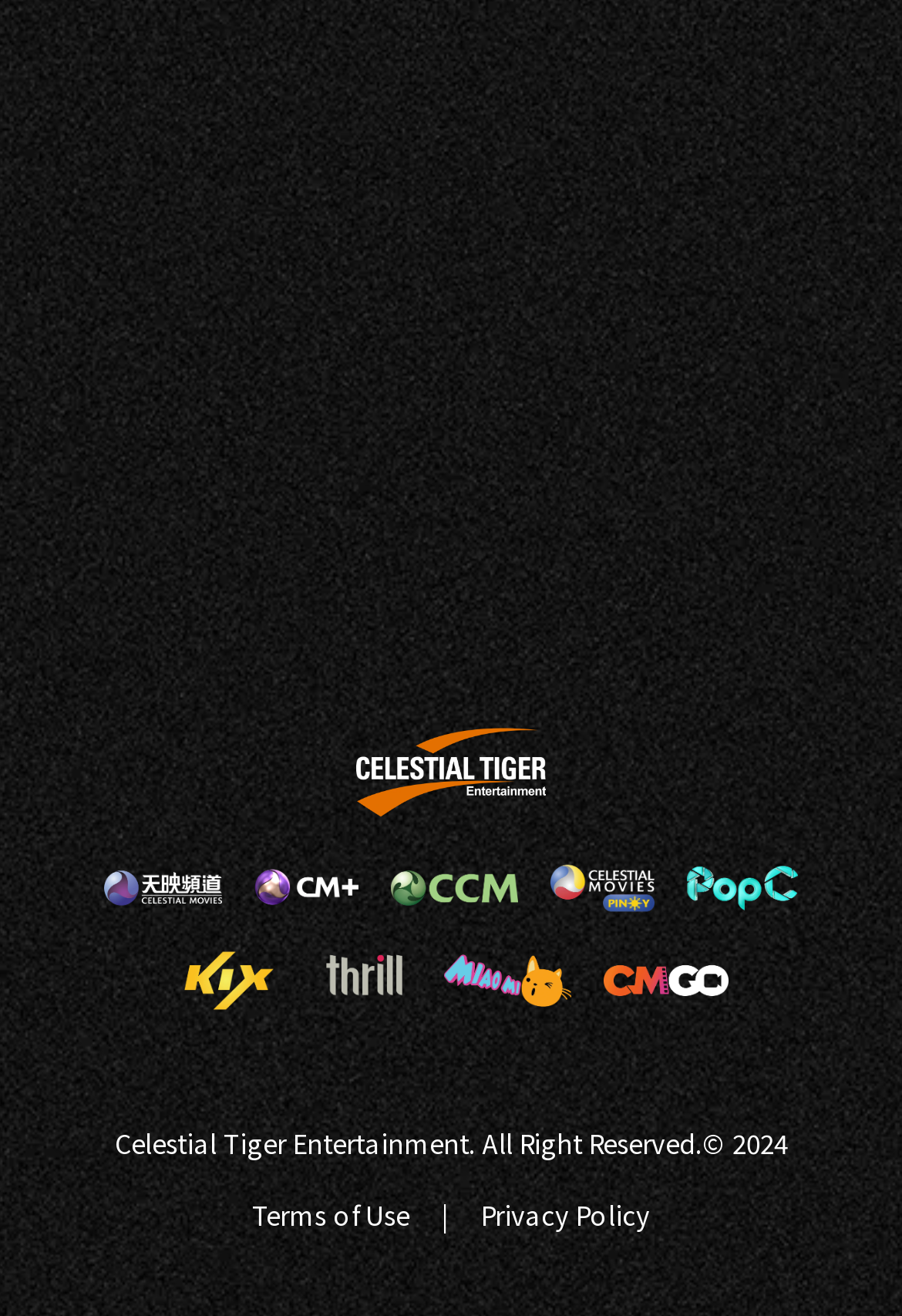What is the text of the second link from the left in the top section?
Examine the image and provide an in-depth answer to the question.

The second link from the left in the top section does not have any text, it only contains an image.